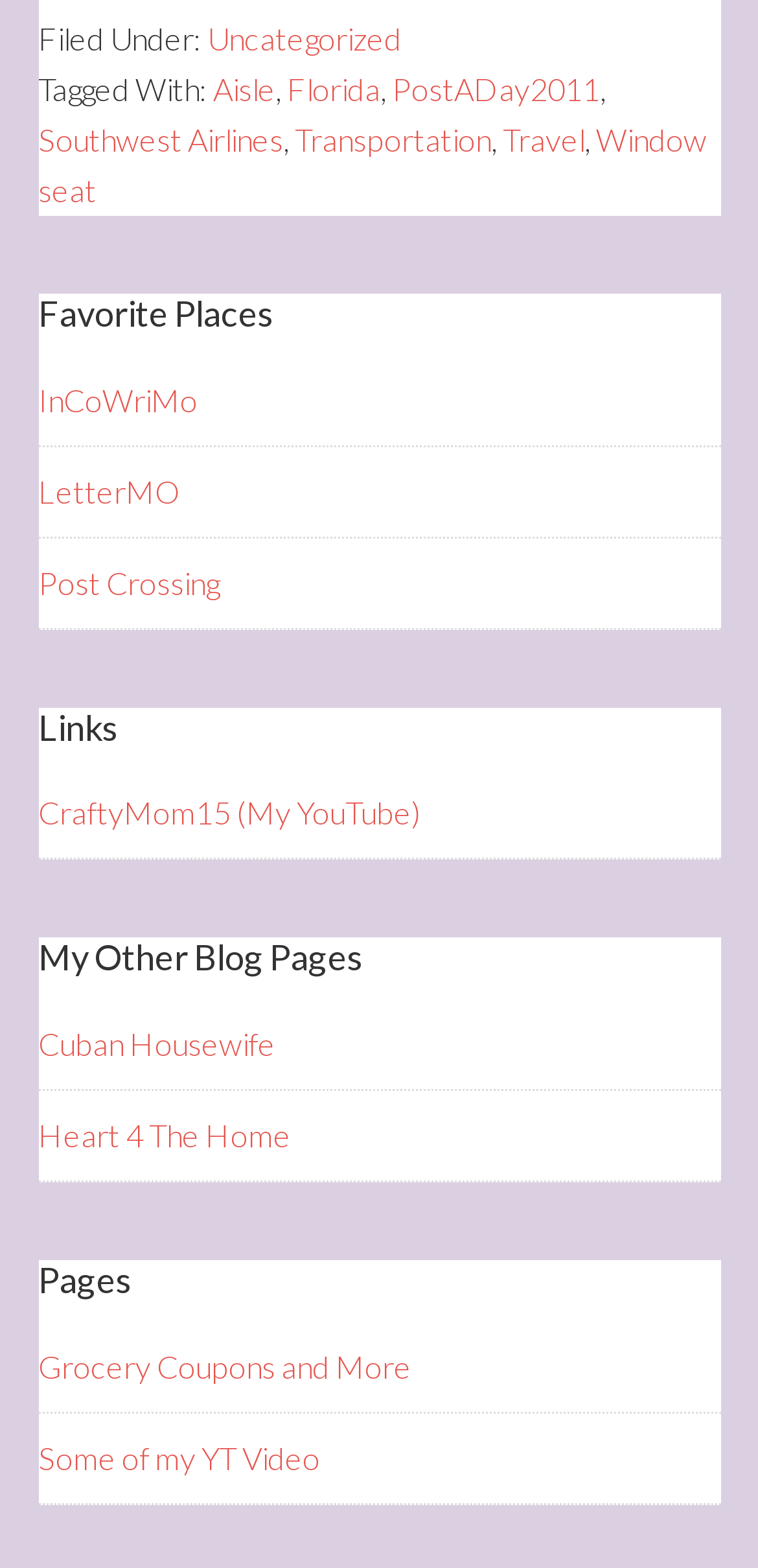Please locate the bounding box coordinates for the element that should be clicked to achieve the following instruction: "Read about Favorite Places". Ensure the coordinates are given as four float numbers between 0 and 1, i.e., [left, top, right, bottom].

[0.05, 0.188, 0.95, 0.214]